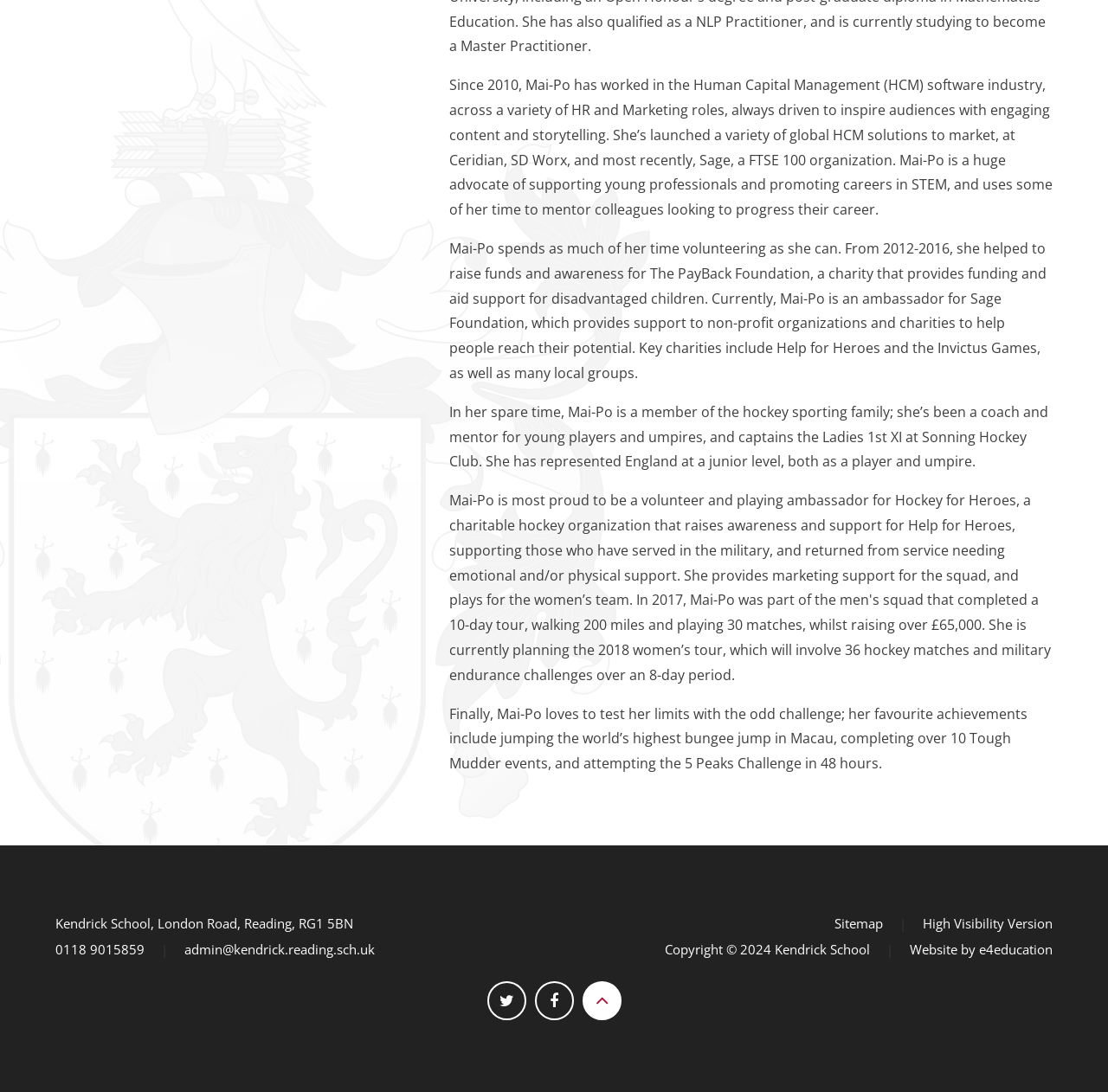Please give a concise answer to this question using a single word or phrase: 
What is the highest bungee jump Mai-Po has jumped?

The world's highest bungee jump in Macau